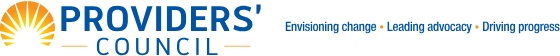Can you give a detailed response to the following question using the information from the image? What is the color of the 'PROVIDERS'' text?

The text 'PROVIDERS'' is prominently displayed in bold blue letters, reflecting the organization's commitment to its mission.